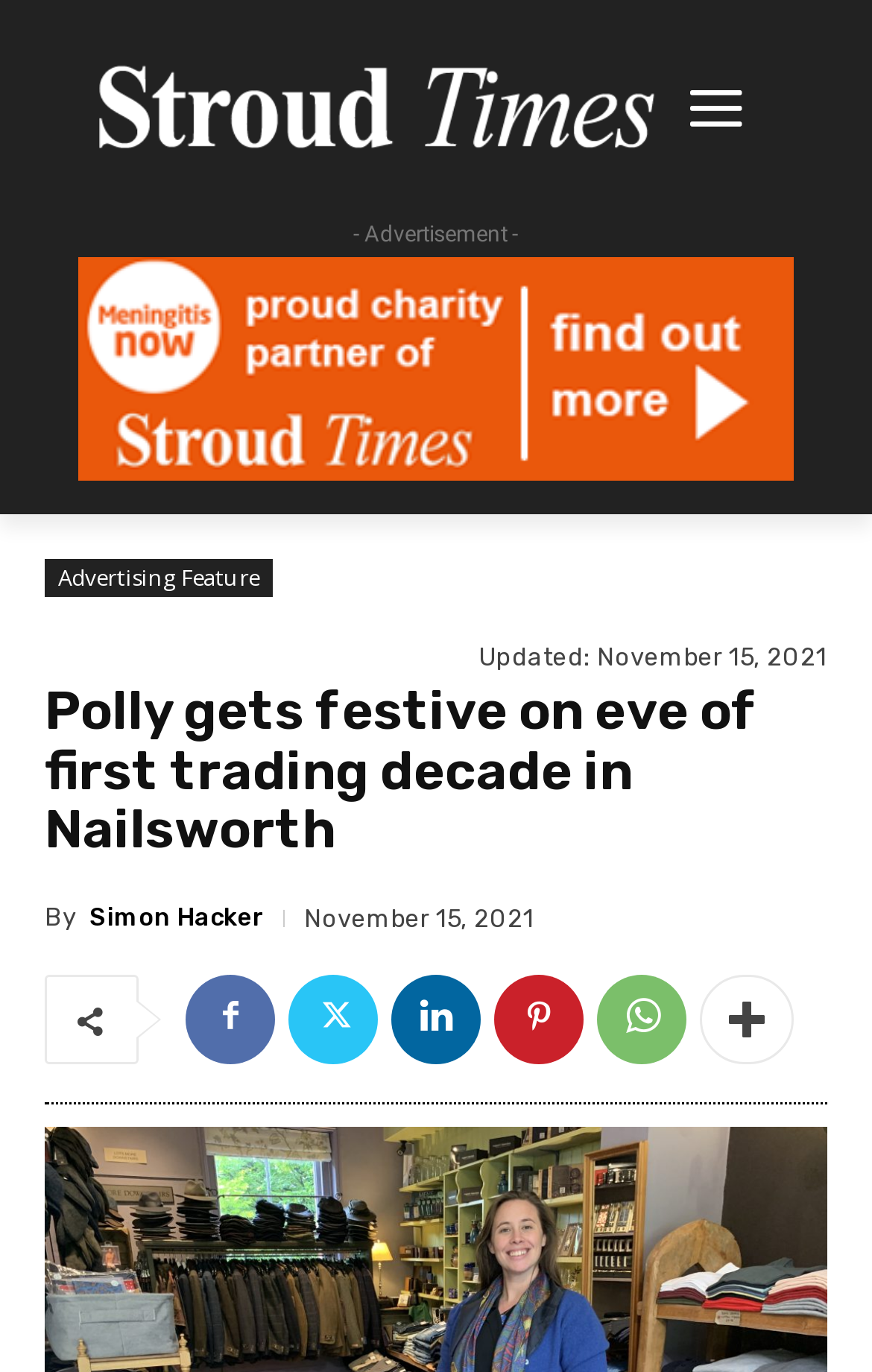Identify the bounding box for the UI element specified in this description: "parent_node: - Advertisement -". The coordinates must be four float numbers between 0 and 1, formatted as [left, top, right, bottom].

[0.09, 0.187, 0.91, 0.35]